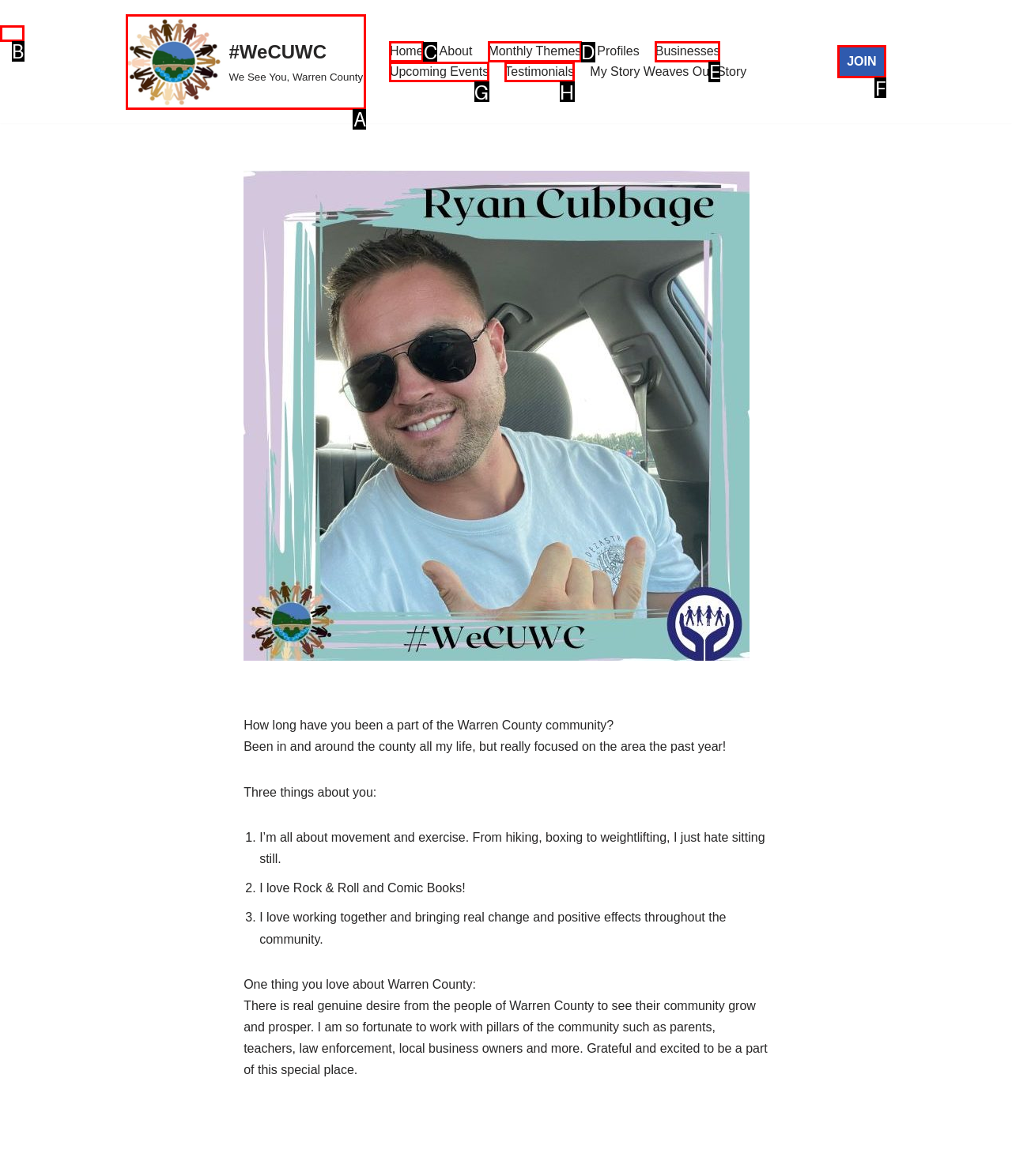Select the letter that corresponds to the description: Testimonials. Provide your answer using the option's letter.

H